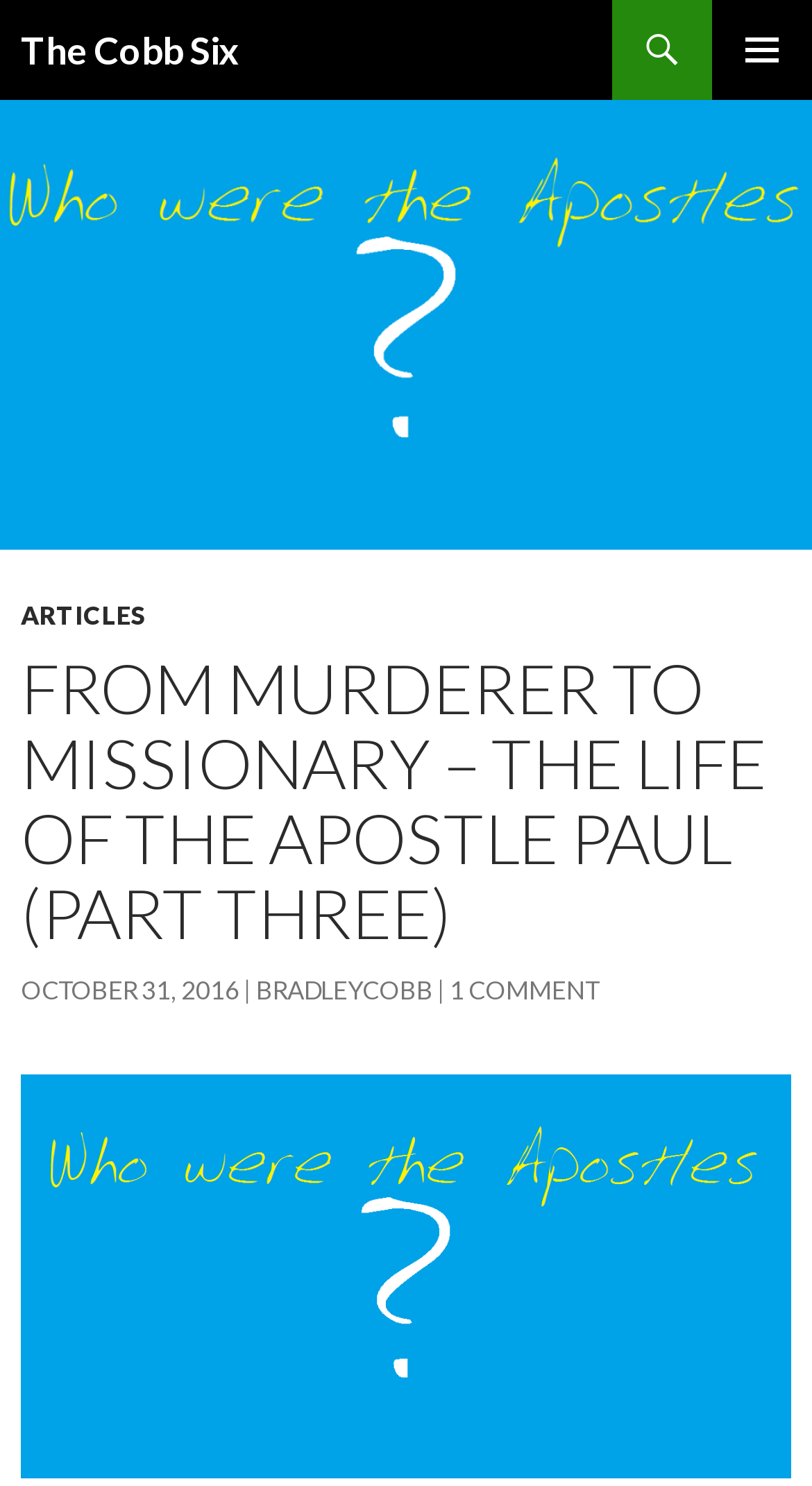Examine the image and give a thorough answer to the following question:
What is the date of the current article?

I determined the date of the current article by looking at the link element with the text 'OCTOBER 31, 2016' below the article title, which is likely to be the publication date of the article.